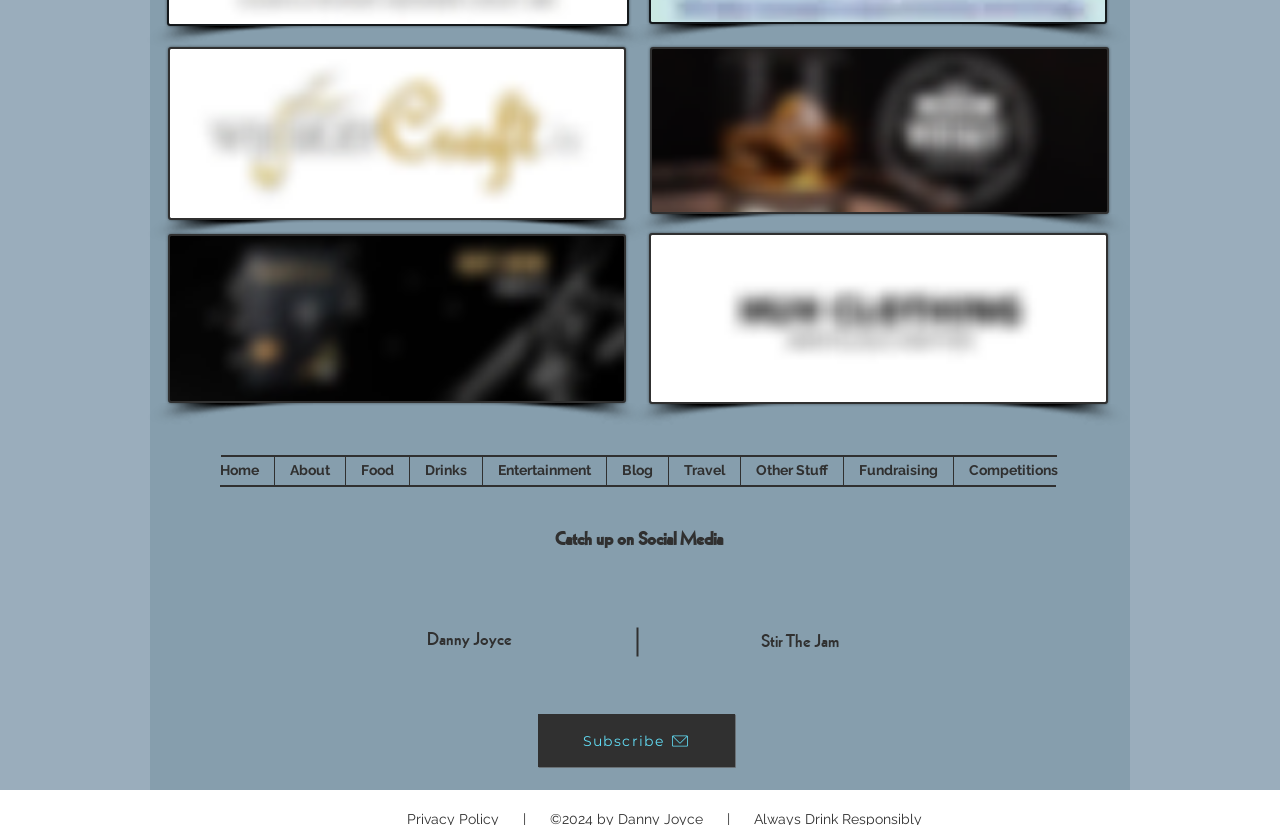Highlight the bounding box coordinates of the element you need to click to perform the following instruction: "Click the 'Website Optimization' link."

None